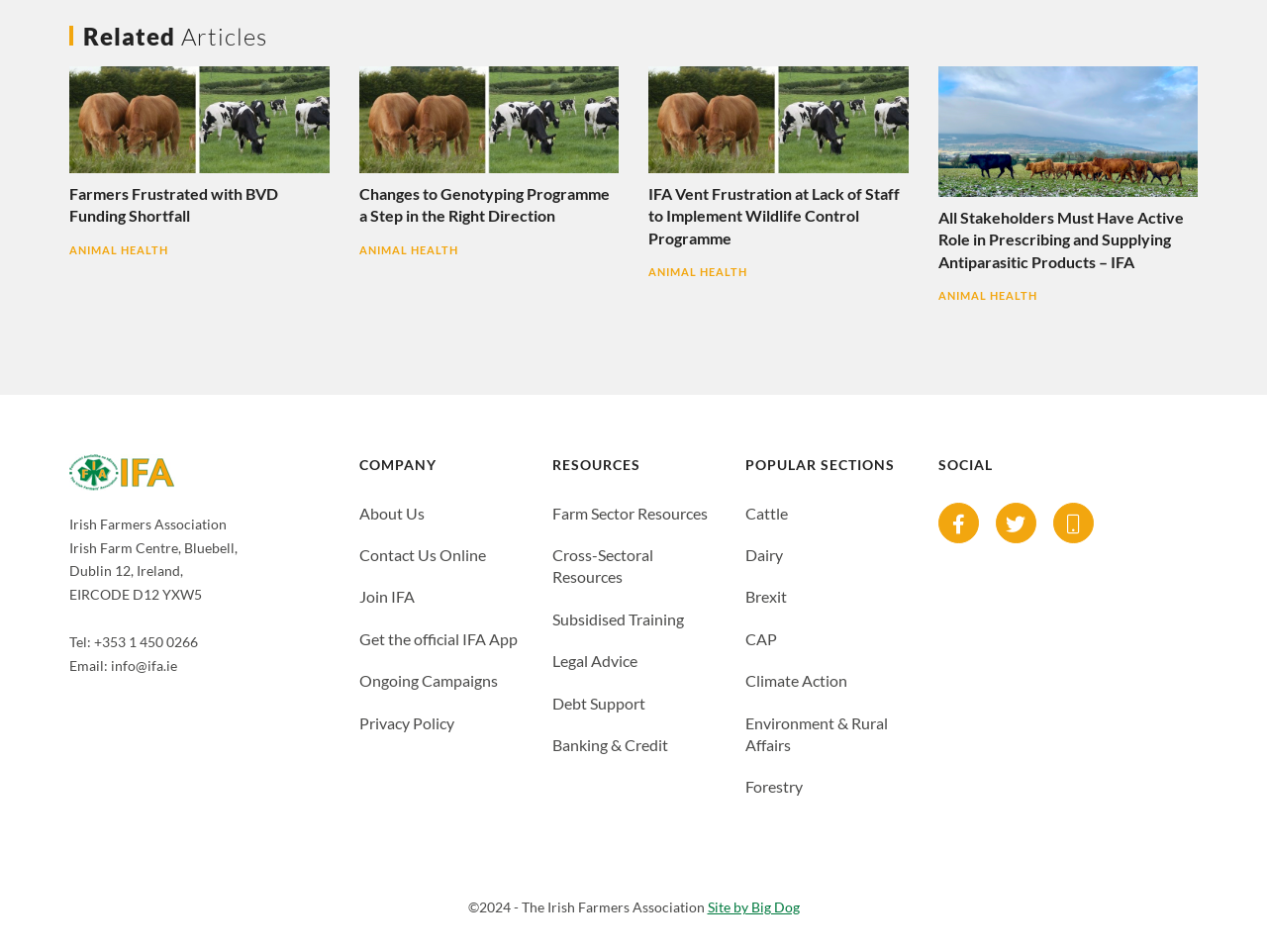What is the theme of the 'POPULAR SECTIONS' section?
Using the visual information, reply with a single word or short phrase.

Agriculture-related topics